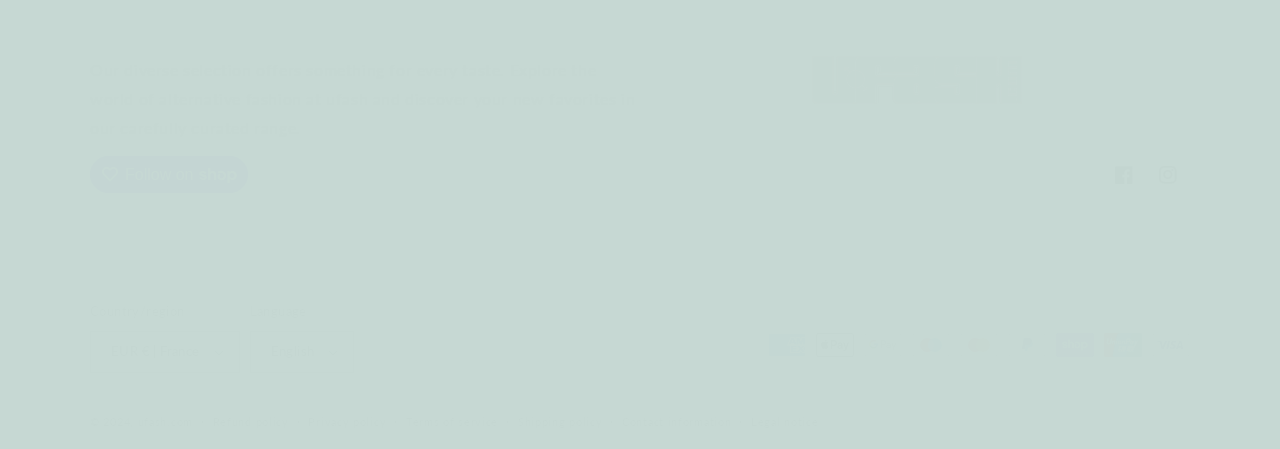Please determine the bounding box coordinates of the element to click in order to execute the following instruction: "View refund policy". The coordinates should be four float numbers between 0 and 1, specified as [left, top, right, bottom].

[0.166, 0.92, 0.226, 0.962]